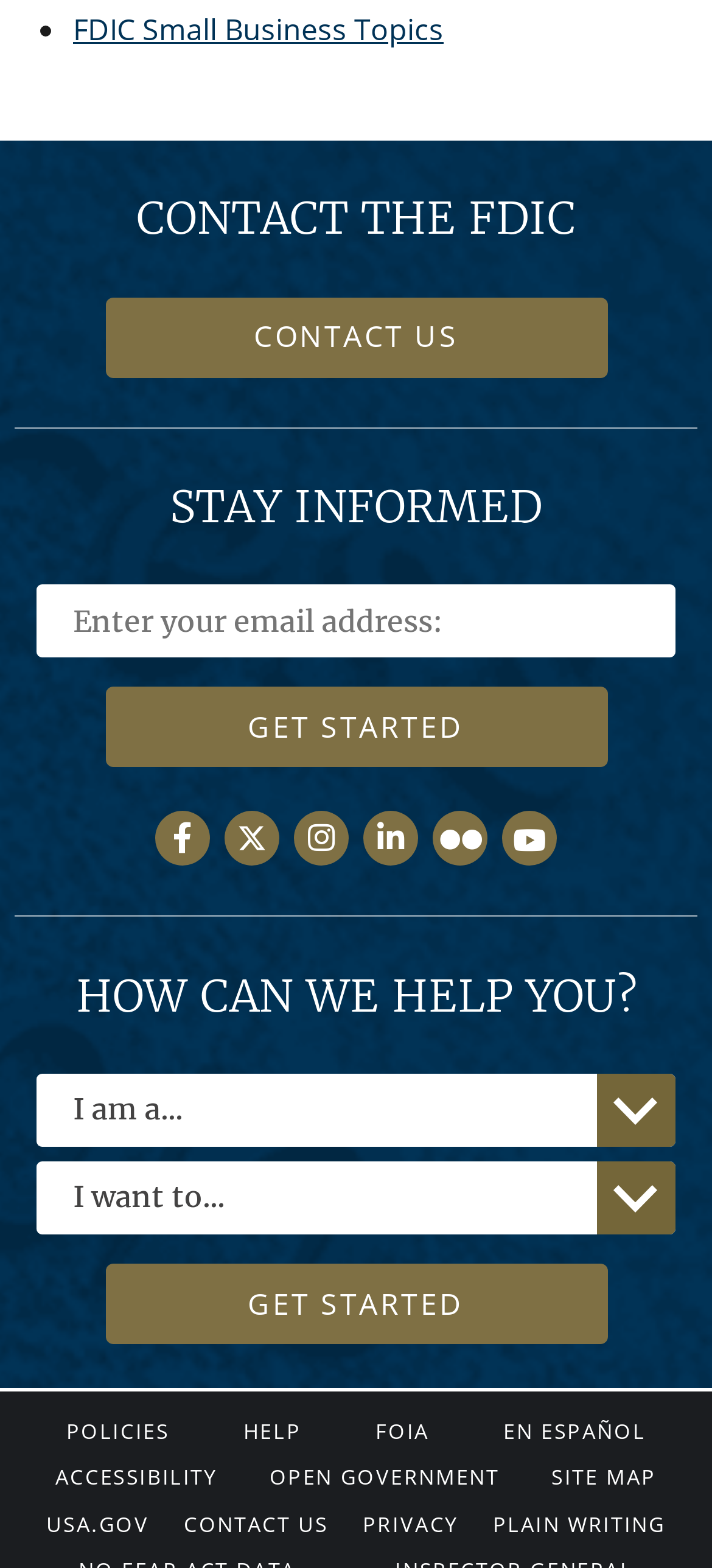Please identify the bounding box coordinates of the element on the webpage that should be clicked to follow this instruction: "Contact the FDIC". The bounding box coordinates should be given as four float numbers between 0 and 1, formatted as [left, top, right, bottom].

[0.147, 0.189, 0.853, 0.241]